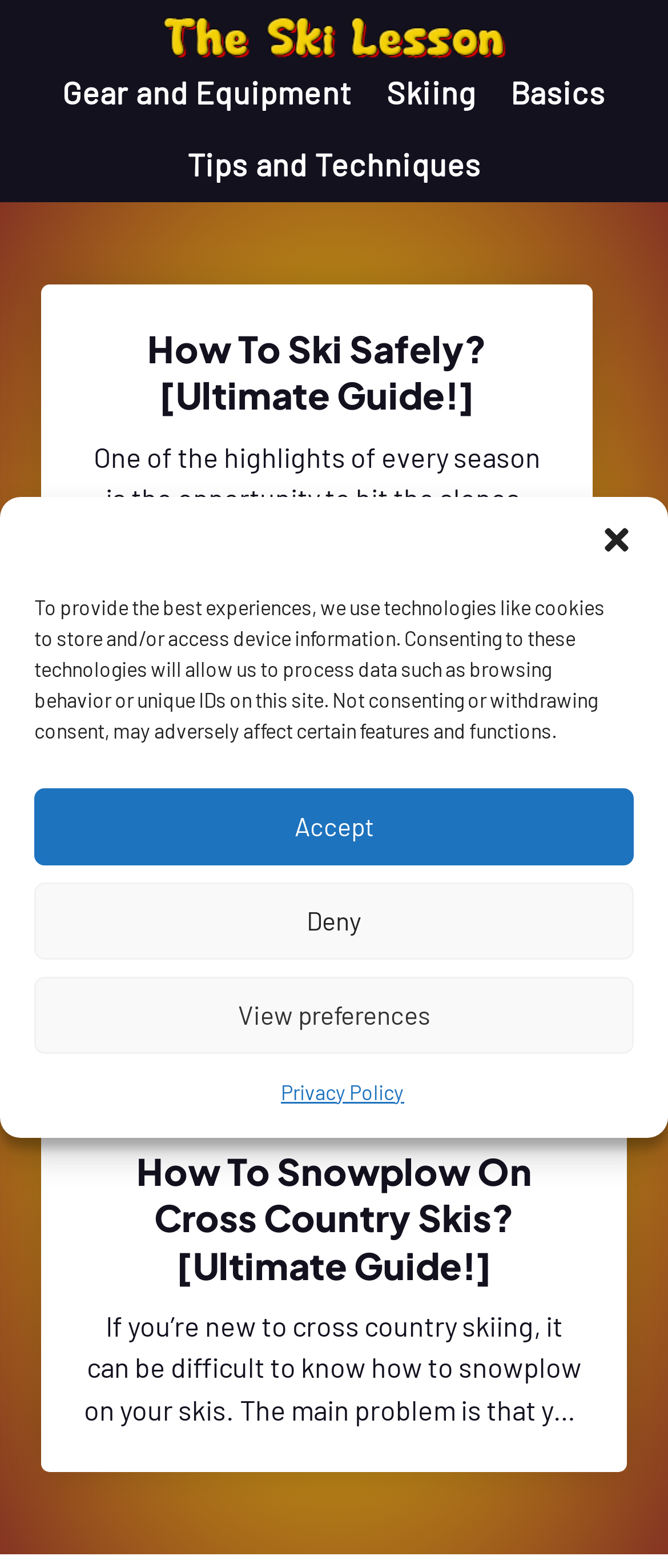Locate the bounding box coordinates of the UI element described by: "Basics". Provide the coordinates as four float numbers between 0 and 1, formatted as [left, top, right, bottom].

[0.764, 0.048, 0.906, 0.072]